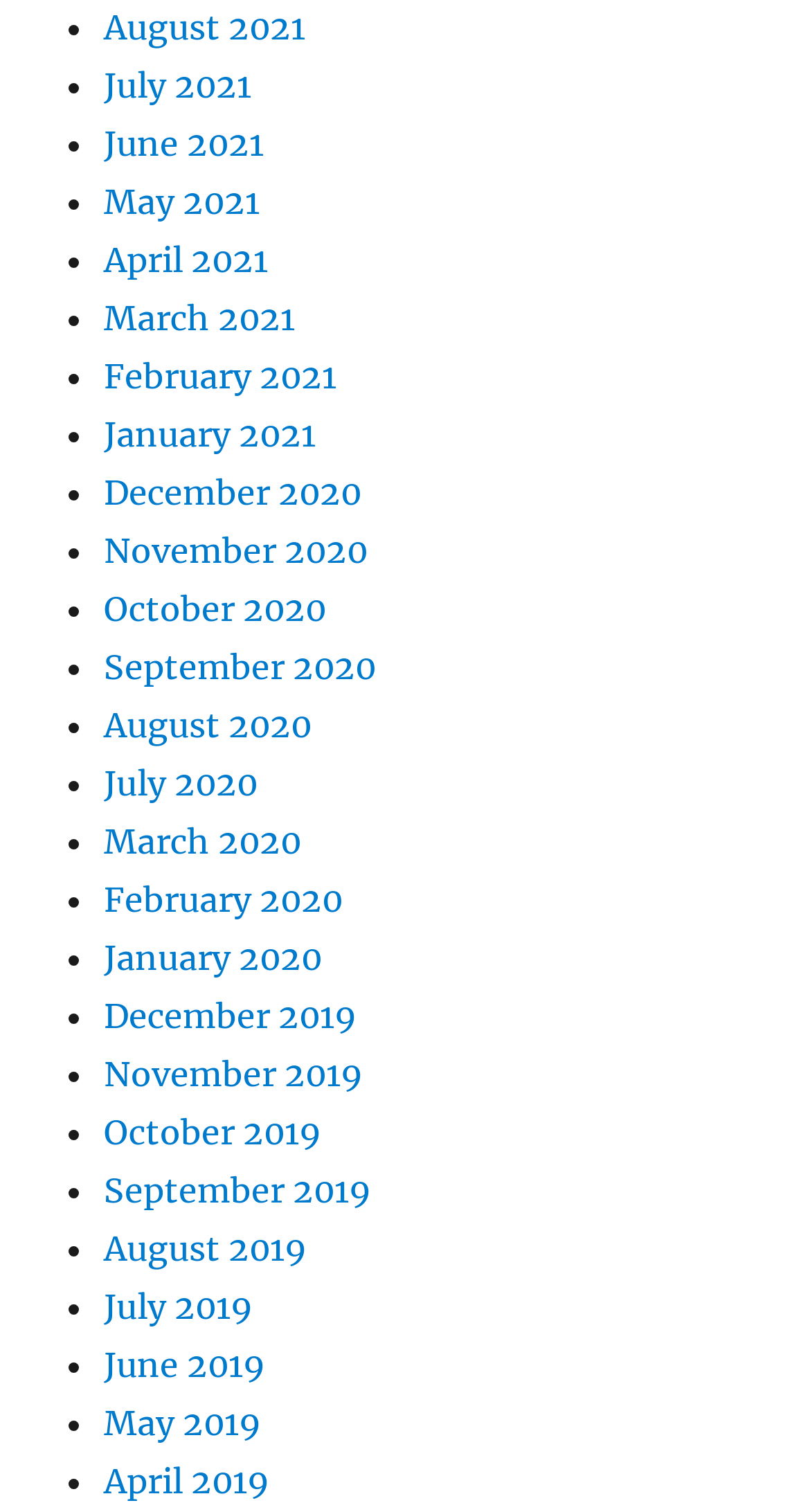How many months are listed in total?
Use the screenshot to answer the question with a single word or phrase.

24